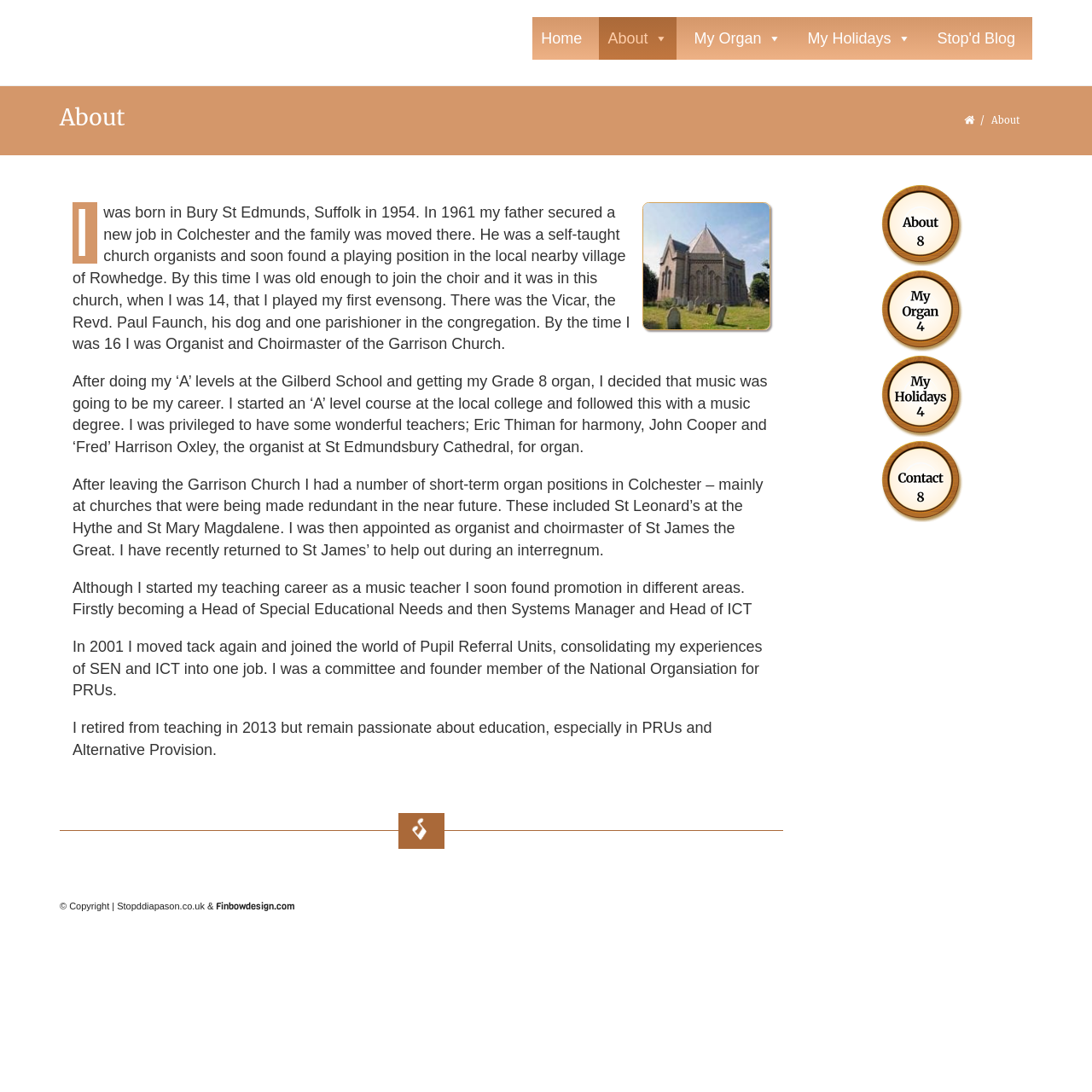Please look at the image and answer the question with a detailed explanation: How many links are there in the main navigation menu?

The main navigation menu is located at the top of the page and contains links to 'Home', 'About', 'My Organ', 'My Holidays', and 'Stop'd Blog', which can be counted to determine the total number of links.